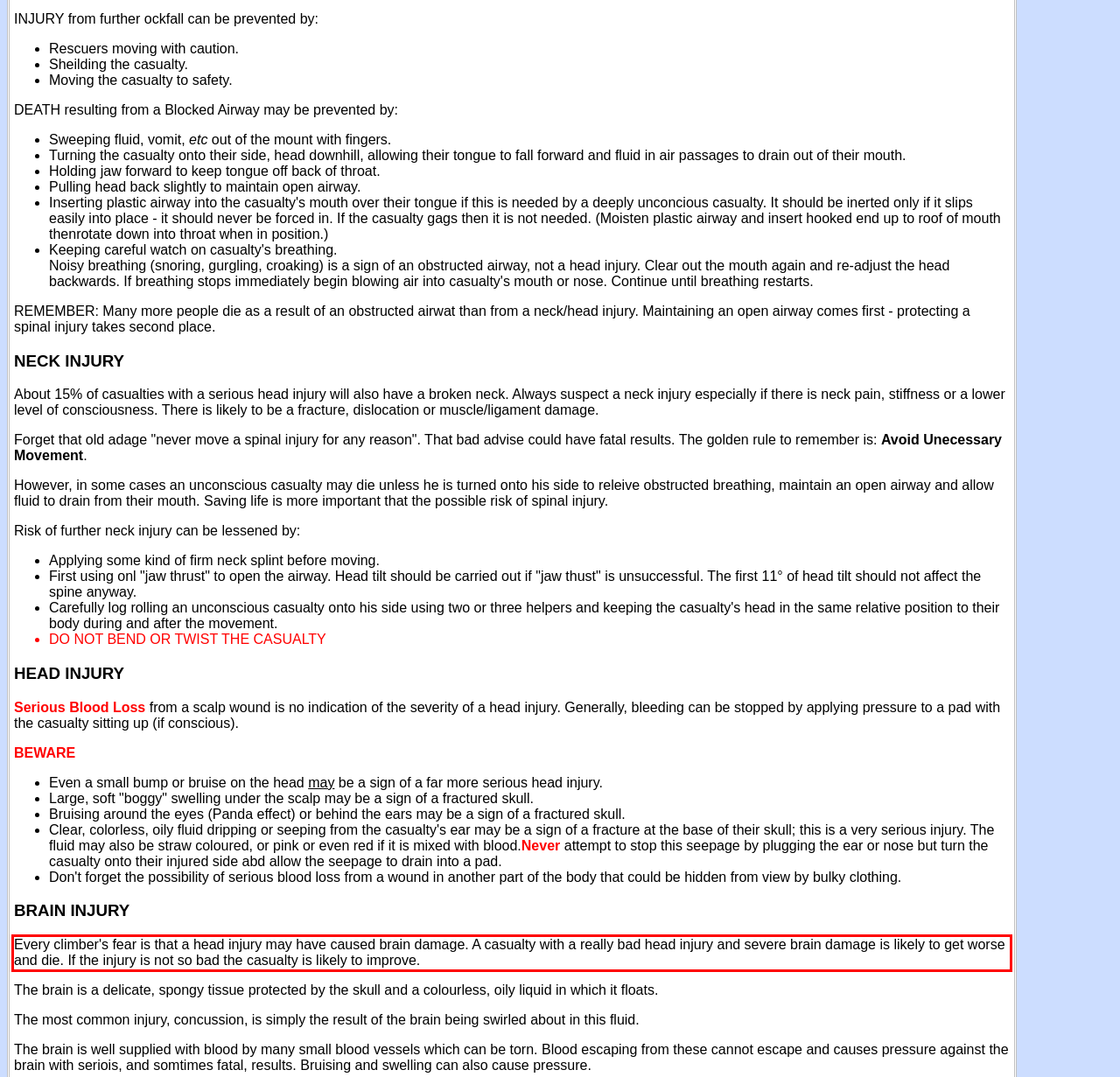With the given screenshot of a webpage, locate the red rectangle bounding box and extract the text content using OCR.

Every climber's fear is that a head injury may have caused brain damage. A casualty with a really bad head injury and severe brain damage is likely to get worse and die. If the injury is not so bad the casualty is likely to improve.